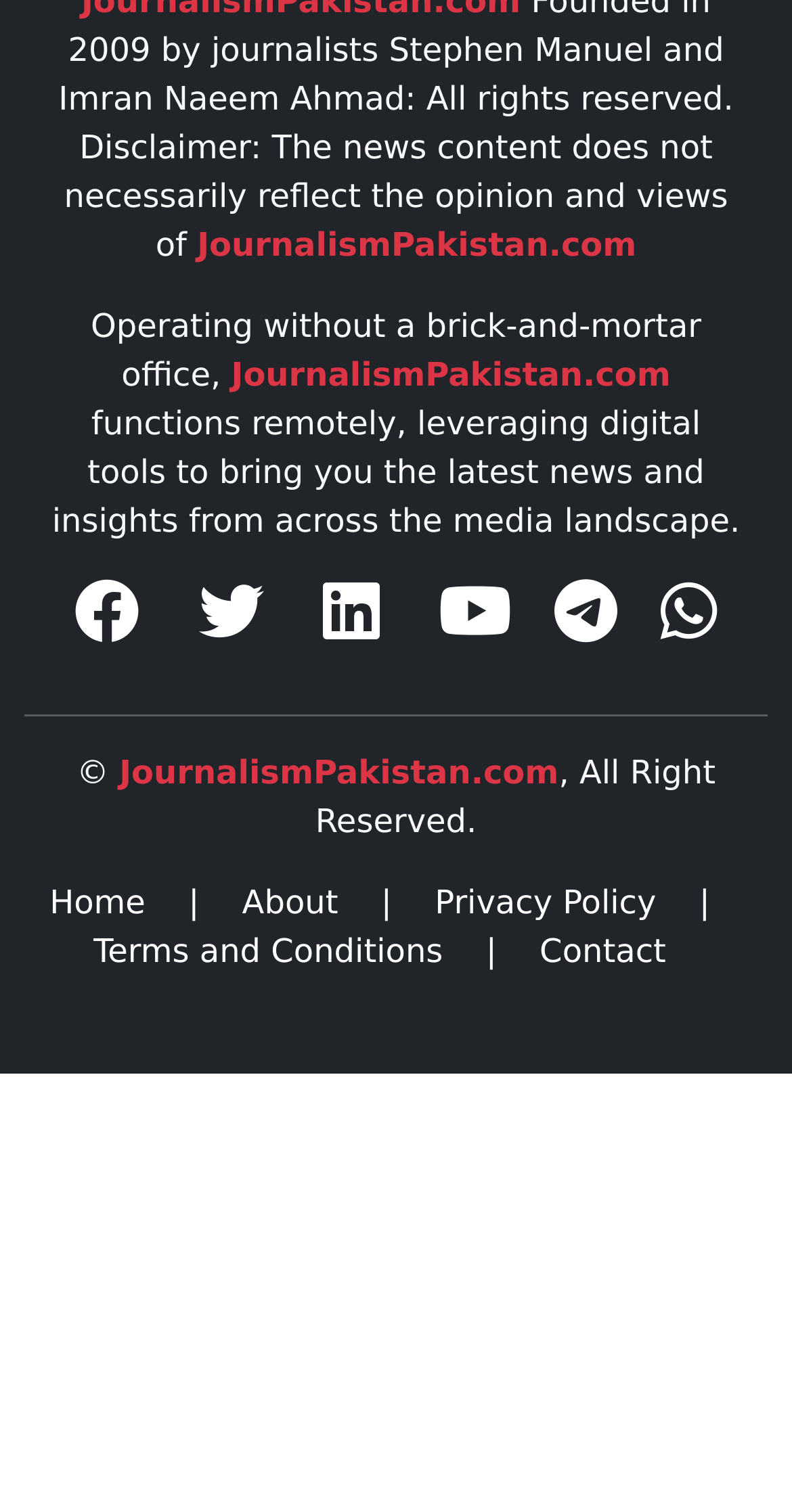Find and indicate the bounding box coordinates of the region you should select to follow the given instruction: "read About".

[0.306, 0.584, 0.468, 0.609]